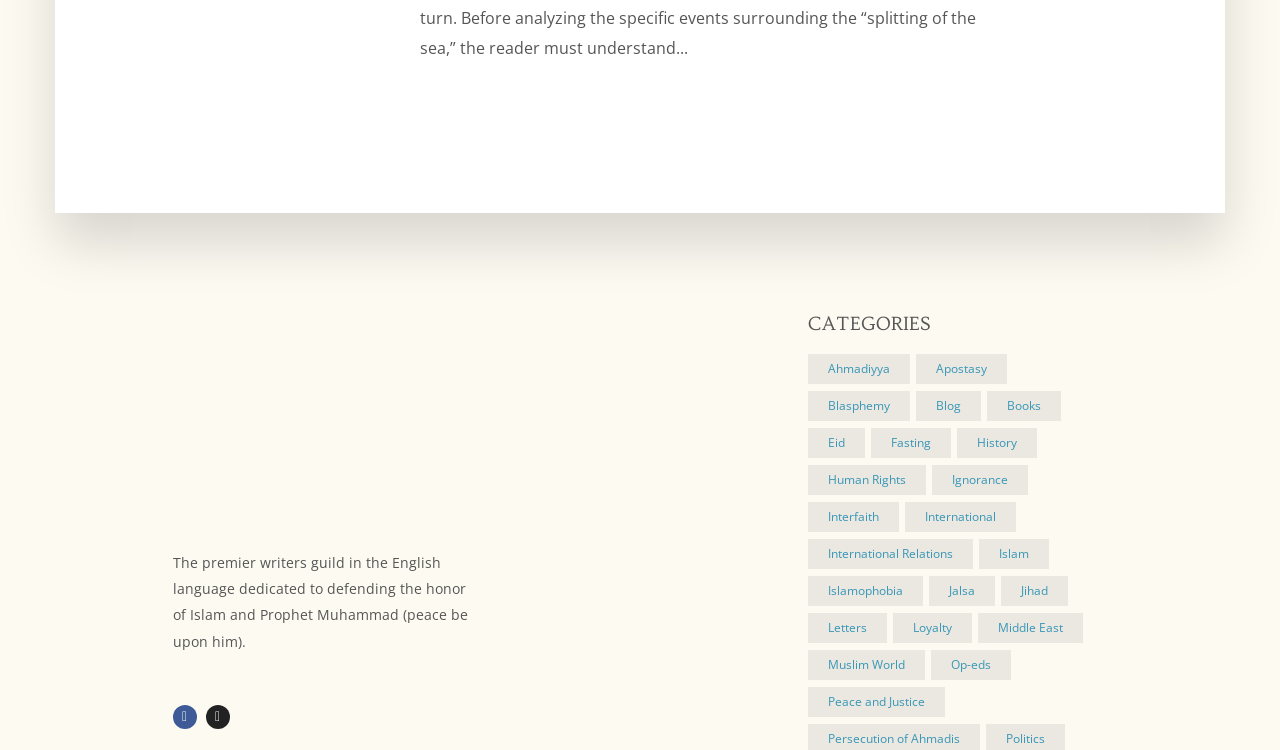Identify the bounding box coordinates of the part that should be clicked to carry out this instruction: "Check out Op-eds".

[0.727, 0.867, 0.789, 0.907]